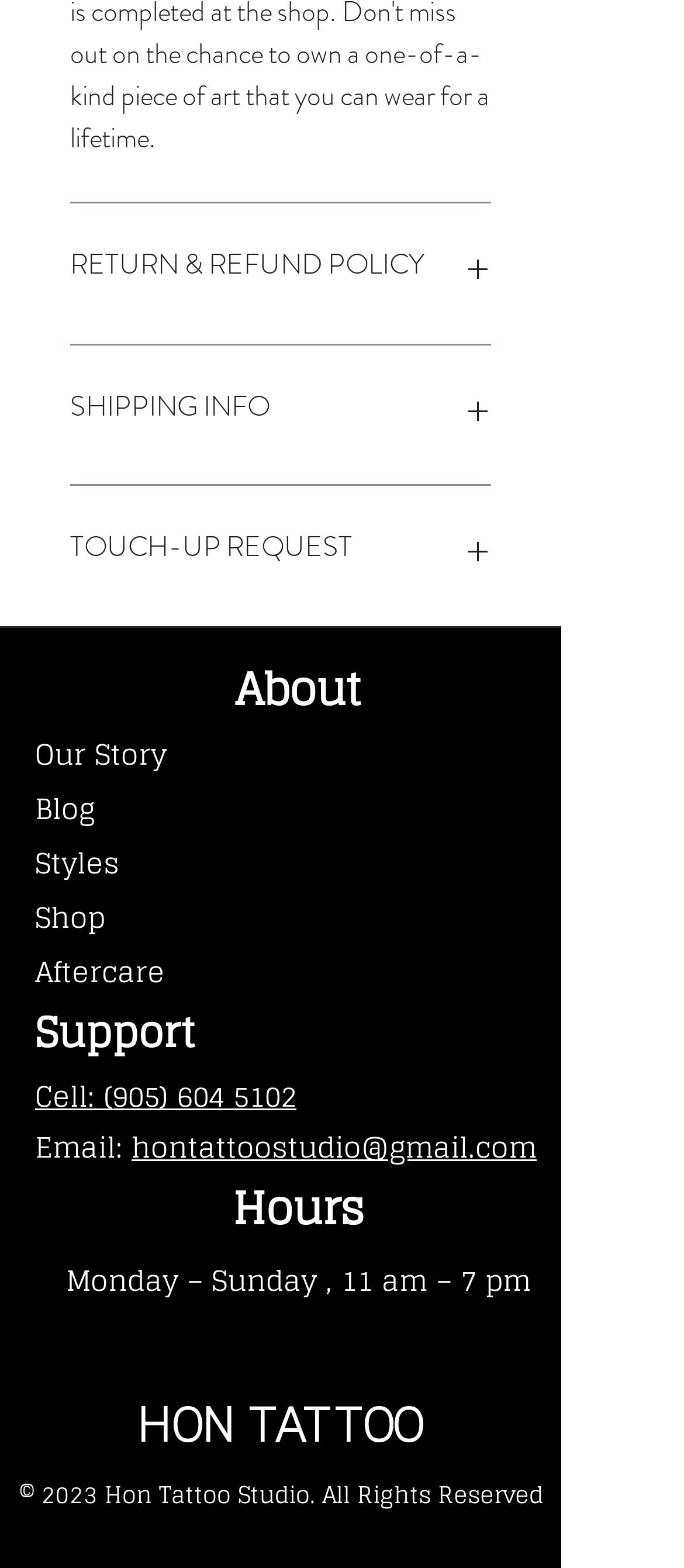Refer to the image and offer a detailed explanation in response to the question: What social media platforms does the studio have?

The social media platforms of the studio can be found in the list element near the bottom of the page, which contains links to 'Instagram' and 'YouTube'.